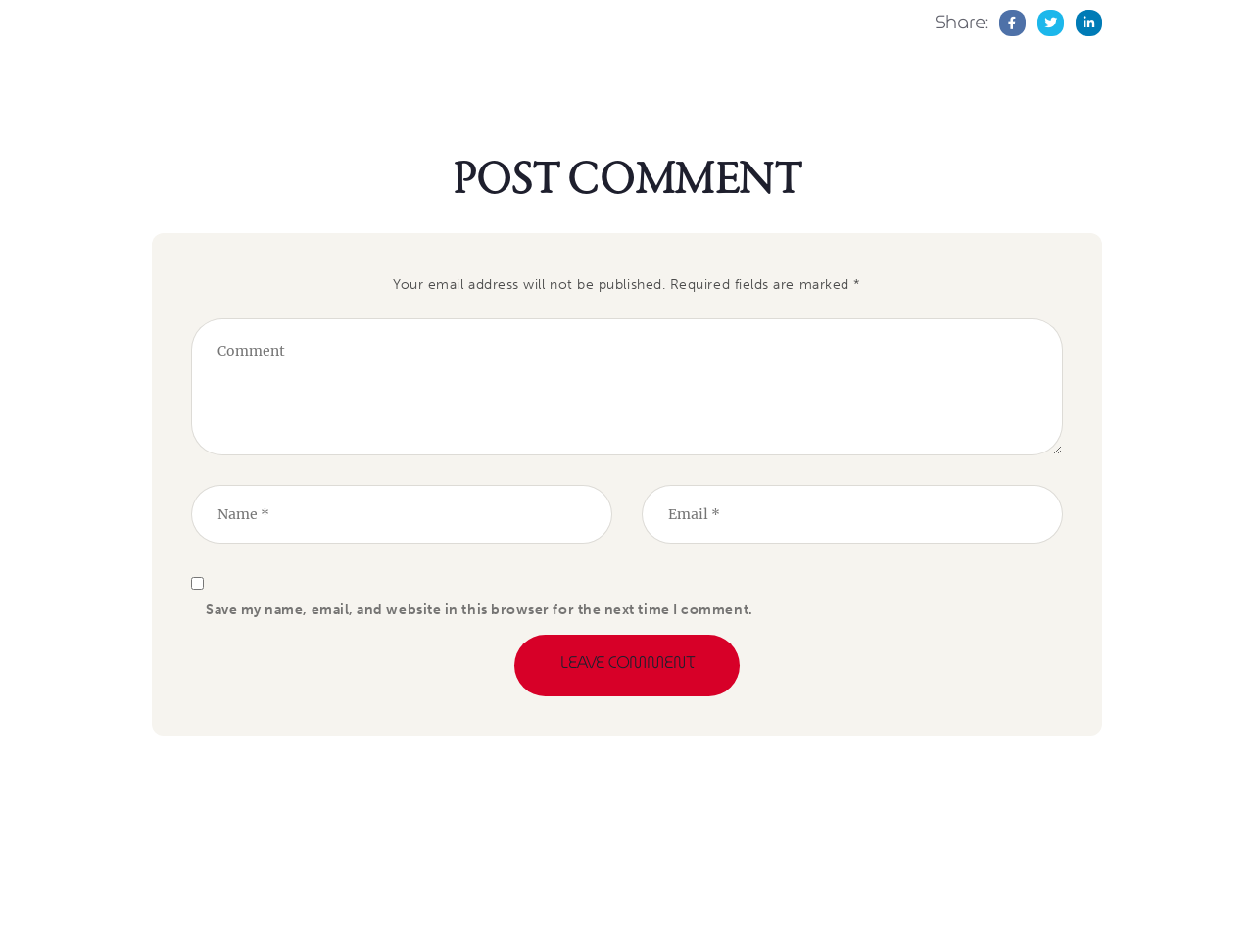Respond to the question below with a single word or phrase: What is the label of the button?

Leave Comment